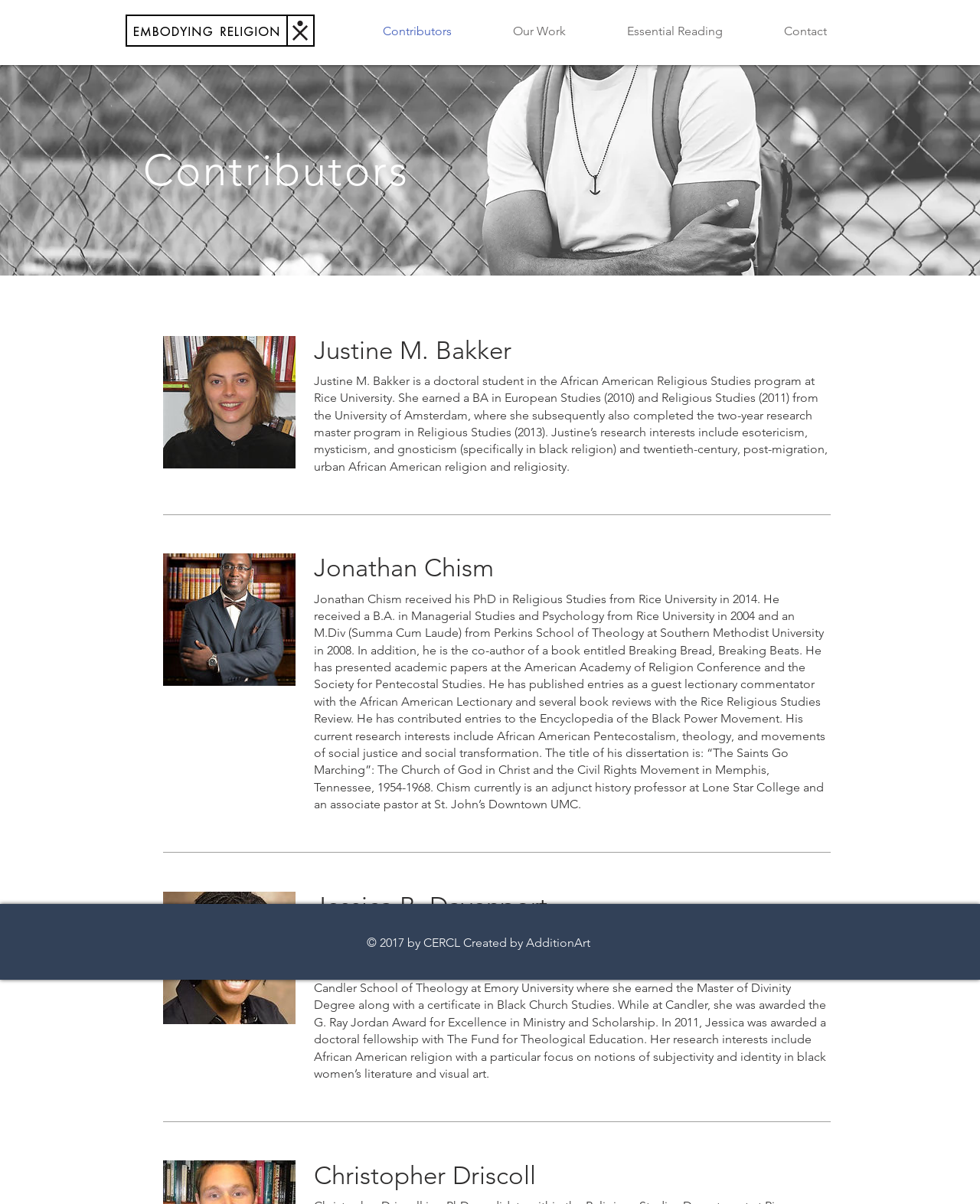Describe the webpage in detail, including text, images, and layout.

The webpage is about the contributors of "embody". At the top, there is a navigation bar with links to "Contributors", "Our Work", "Essential Reading", and "Contact". Below the navigation bar, there is a large heading that reads "Contributors". 

On the left side of the page, there is a section dedicated to the team, which displays three contributors with their photos and biographies. The first contributor is Justine M. Bakker, whose photo is placed above her biography. The biography provides detailed information about her education and research interests. 

Below Justine's biography, there is a photo of Jonathan Chism, followed by his biography, which includes his educational background, research interests, and publications. 

Further down, there is a photo of Jessica B. Davenport, accompanied by her biography, which mentions her education and research interests. 

At the bottom of the page, there is a section with the copyright information, which reads "© 2017 by CERCL Created by AdditionArt".